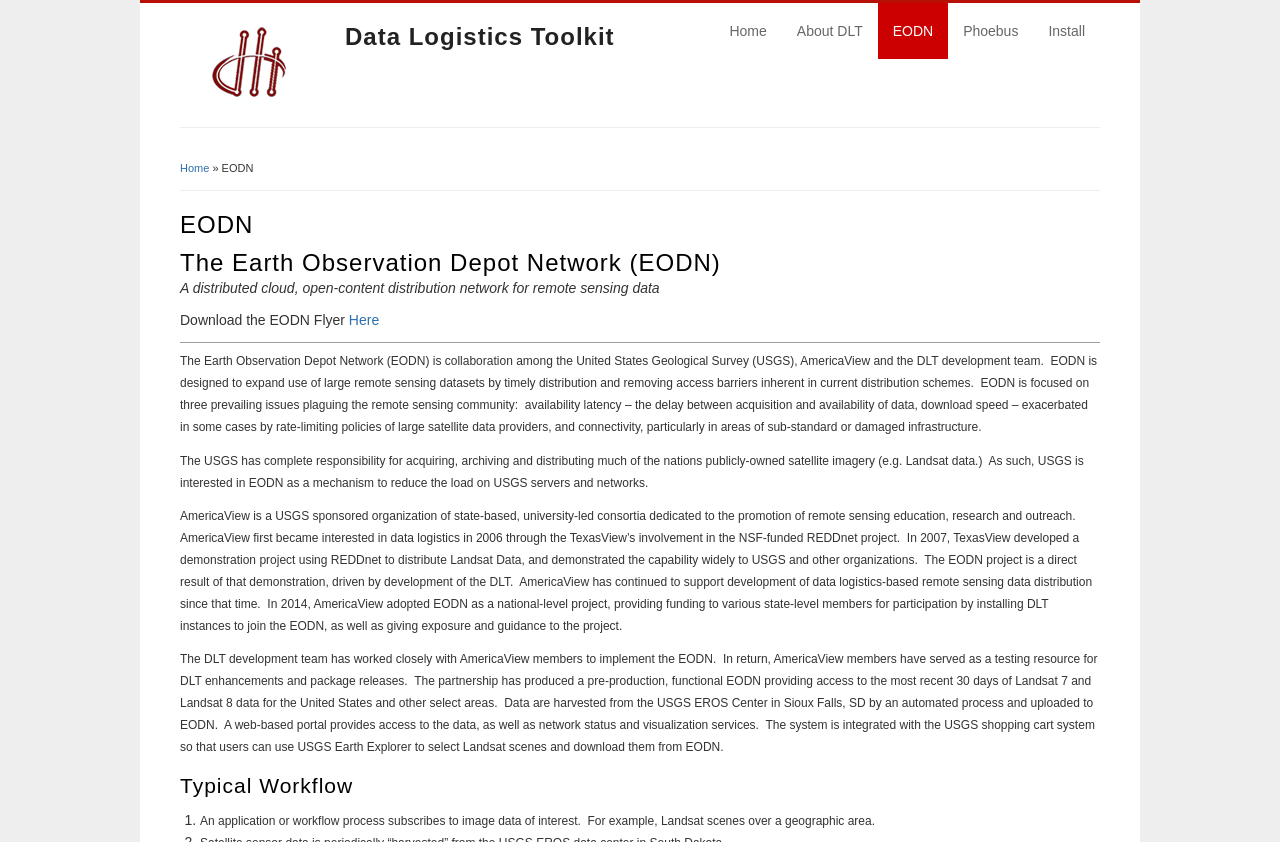What is the purpose of EODN?
Please use the image to provide an in-depth answer to the question.

I found this answer by reading the paragraph that starts with 'The Earth Observation Depot Network (EODN) is collaboration among...' and understanding that it explains the purpose of EODN.